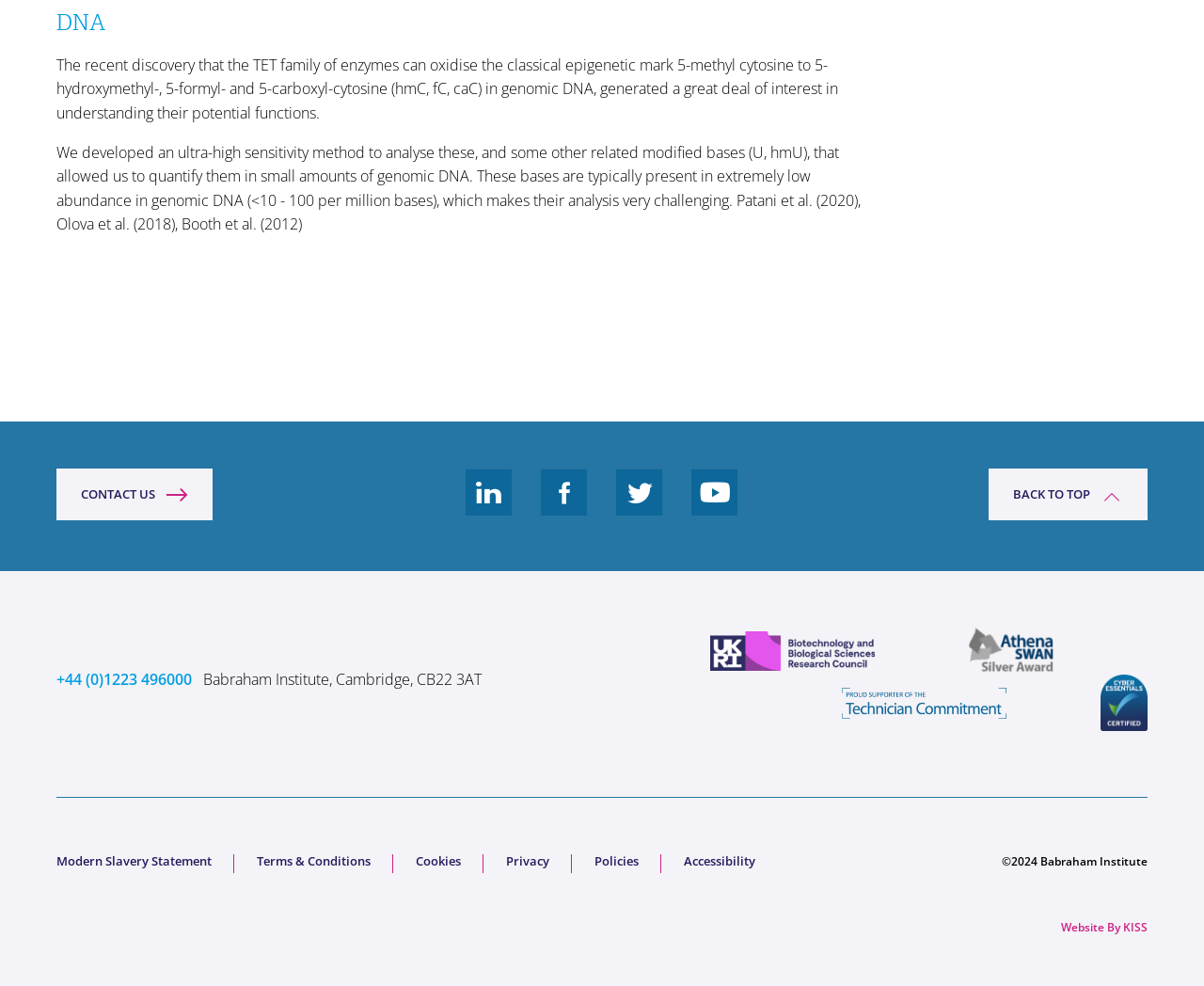Pinpoint the bounding box coordinates of the clickable element needed to complete the instruction: "Read the Modern Slavery Statement". The coordinates should be provided as four float numbers between 0 and 1: [left, top, right, bottom].

[0.047, 0.865, 0.176, 0.882]